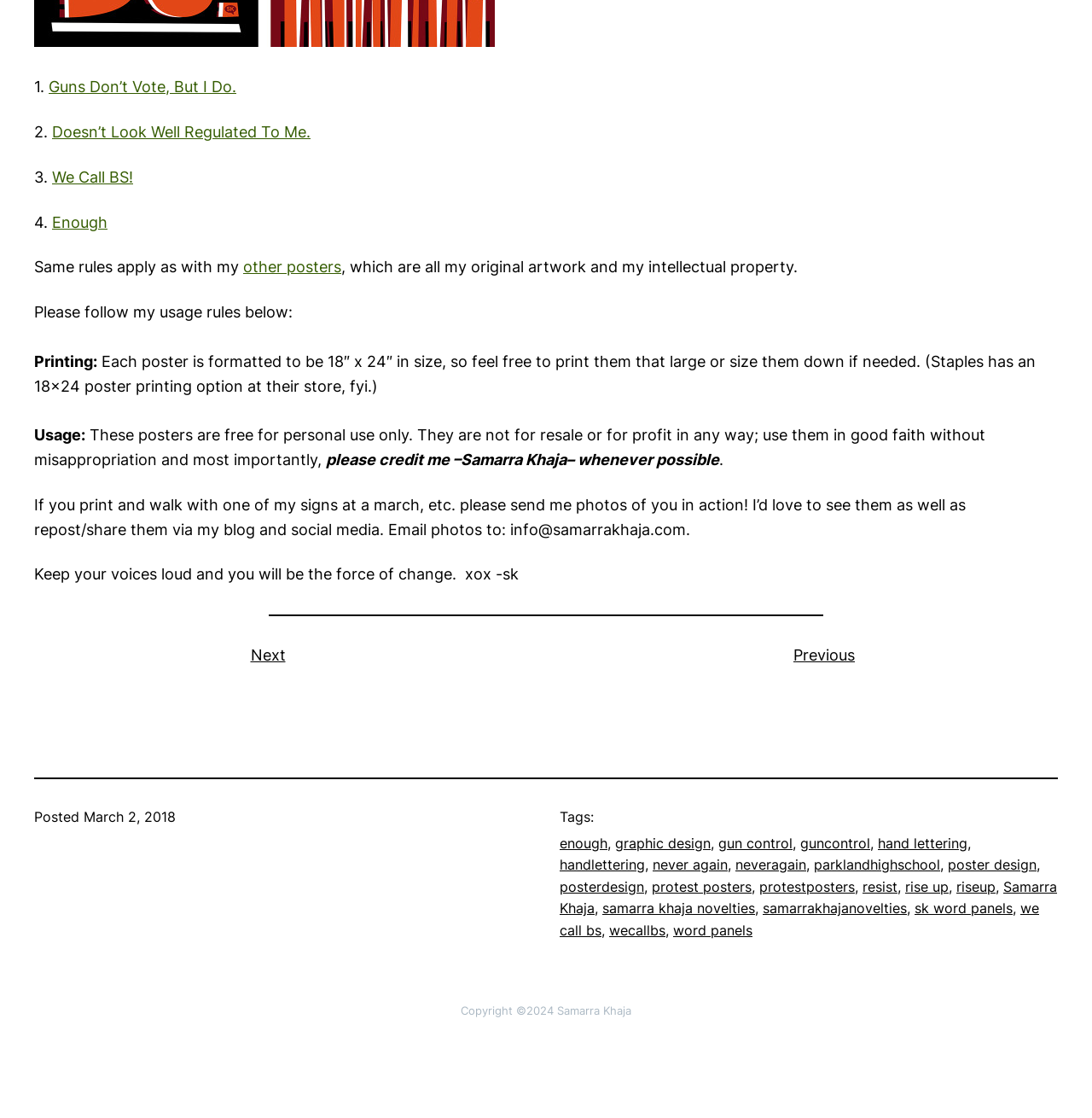What should you do if you print and walk with one of the signs at a march?
Refer to the image and provide a thorough answer to the question.

The instruction is mentioned in the text 'If you print and walk with one of my signs at a march, etc. please send me photos of you in action! I’d love to see them as well as repost/share them via my blog and social media. Email photos to: info@samarrakhaja.com.' which specifies the action to be taken.